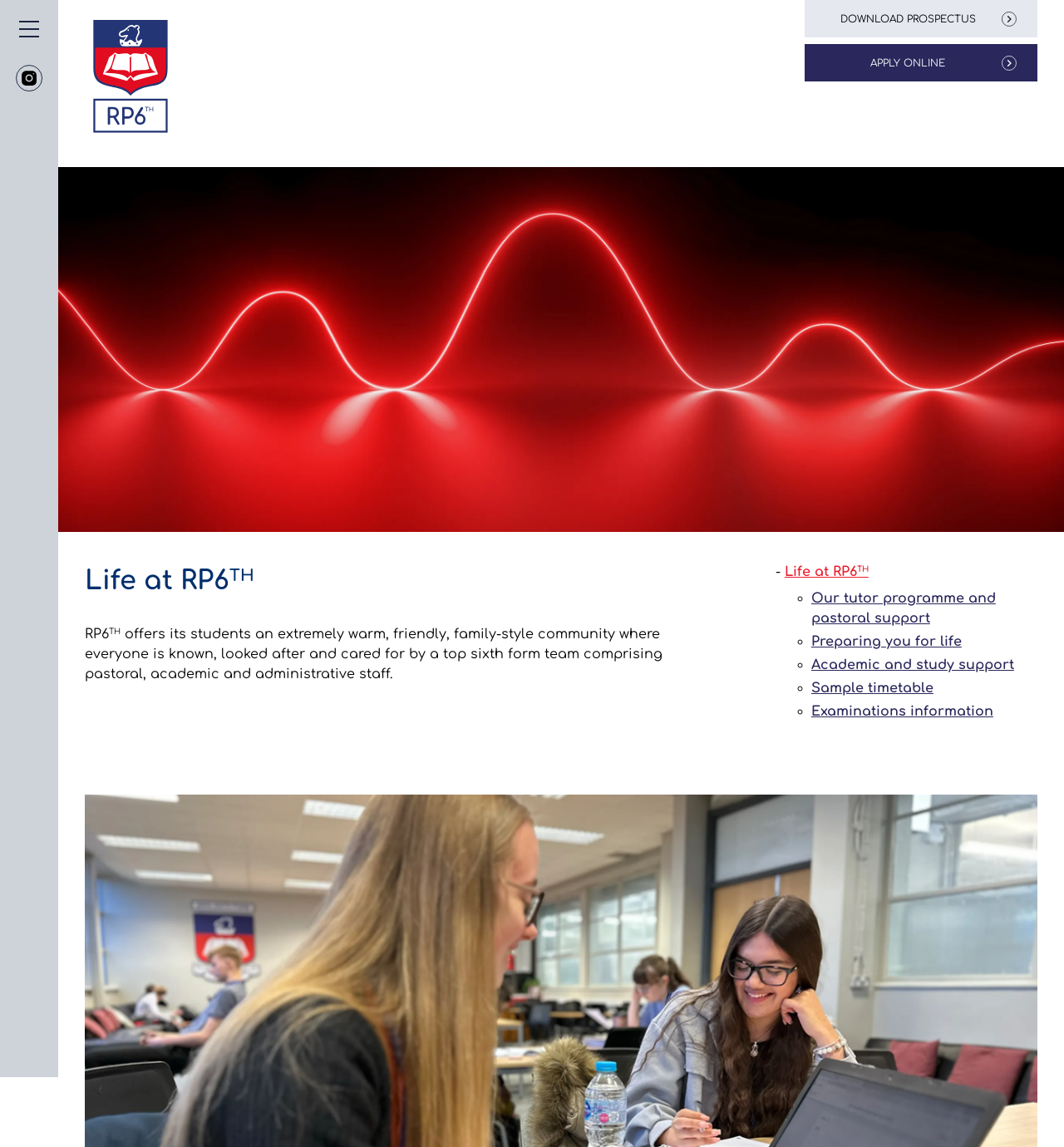Provide the bounding box coordinates for the UI element that is described by this text: "Download Prospectus". The coordinates should be in the form of four float numbers between 0 and 1: [left, top, right, bottom].

[0.756, 0.0, 0.975, 0.033]